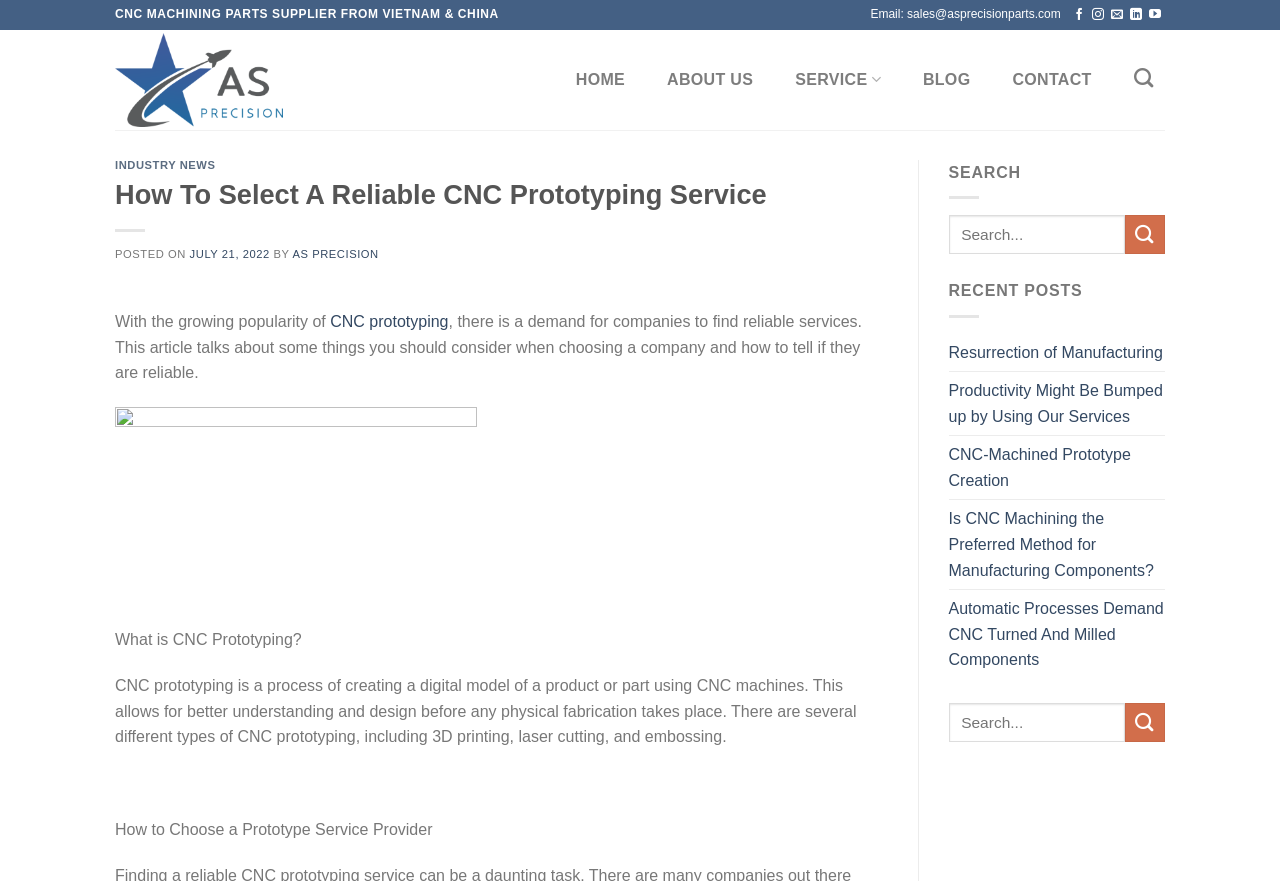Please analyze the image and provide a thorough answer to the question:
What is the topic of the latest article?

The topic of the latest article can be found in the main content section of the webpage, which is highlighted as a heading.